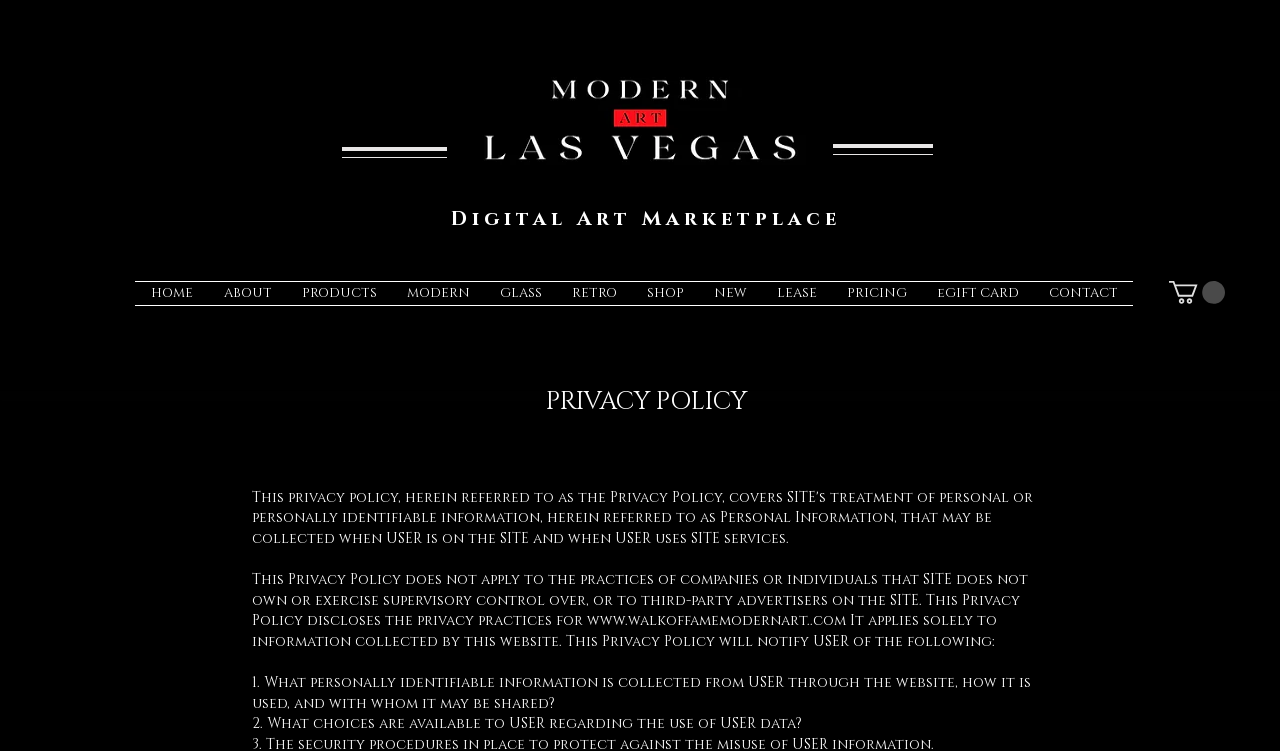What is the name of the digital art marketplace?
Based on the visual content, answer with a single word or a brief phrase.

Modern Art Las Vegas